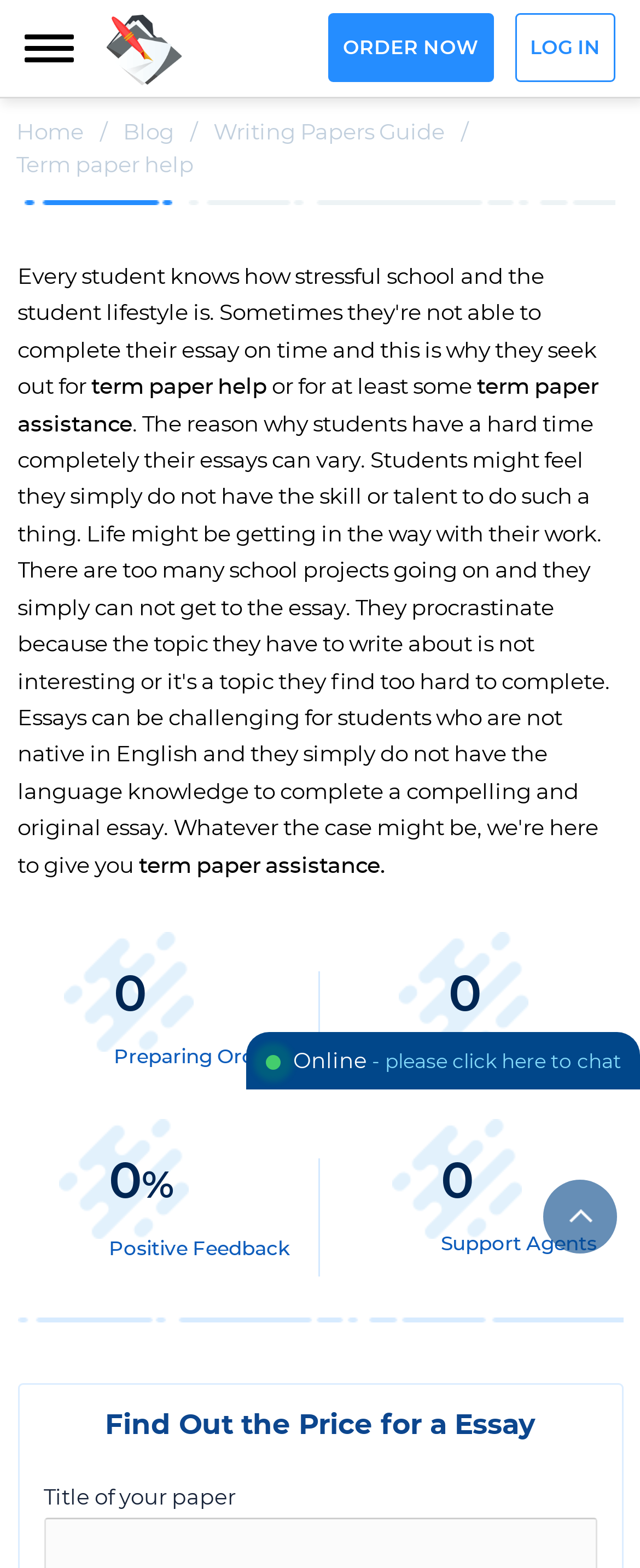Please reply with a single word or brief phrase to the question: 
What is the status of preparing orders?

Not specified